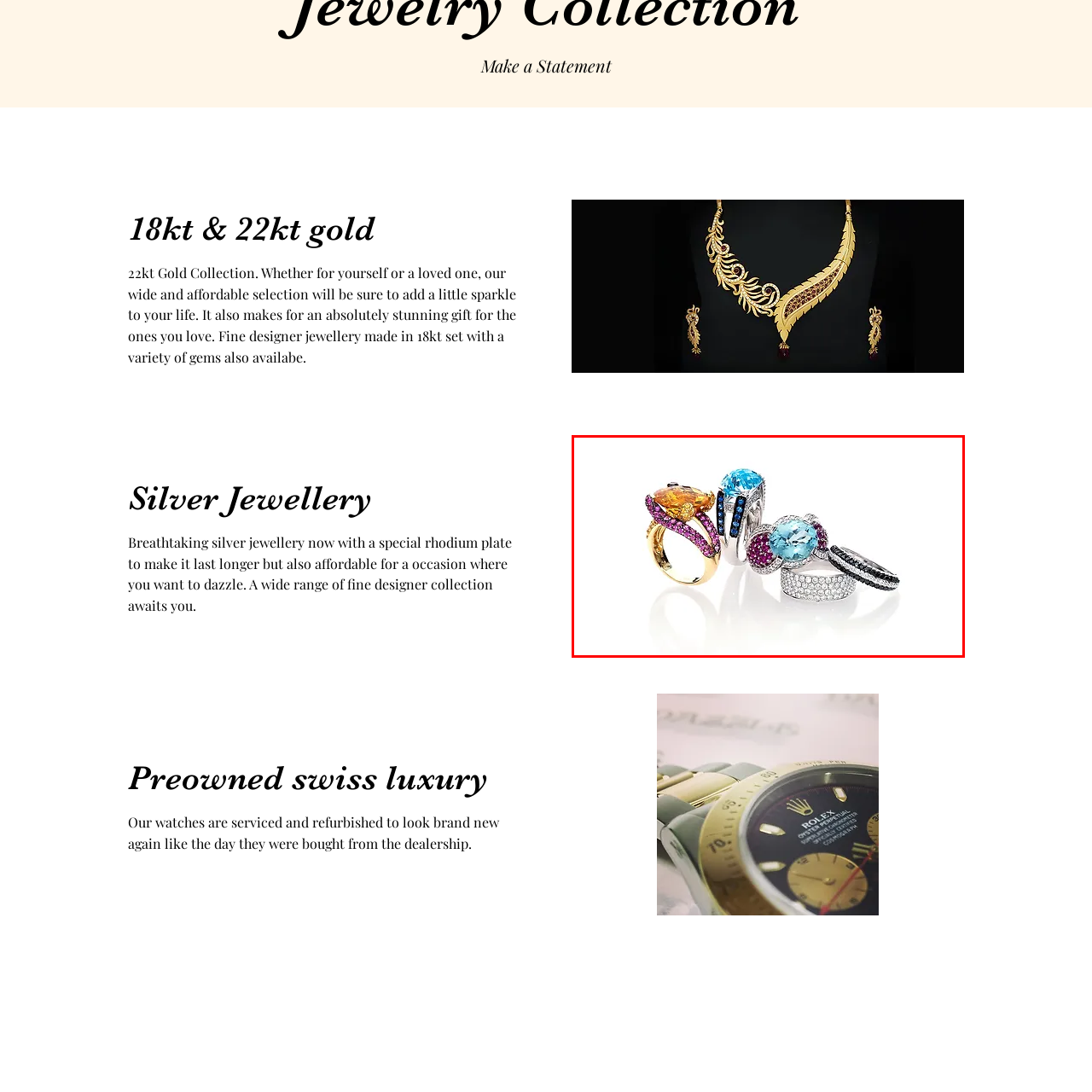Elaborate on the details of the image that is highlighted by the red boundary.

The image showcases an exquisite selection of finely crafted rings, highlighting a beautiful interplay of colors and gemstones. At the forefront, a striking ring features a vibrant yellow stone, elegantly surrounded by pink sapphires, set in a luxurious gold band. Adjacent to it is a dazzling ring with a large aquamarine centerpiece, complemented by intricate details in blue stones, creating a captivating contrast. Another ring exhibits a blend of deep purple gems and sparkling accents, while a sleek silver band elegantly adorned with shimmering stones completes the arrangement. This collection not only embodies sophistication and artistry but also serves as an ideal choice for those seeking a meaningful gift or an elegant addition to their jewelry selection.